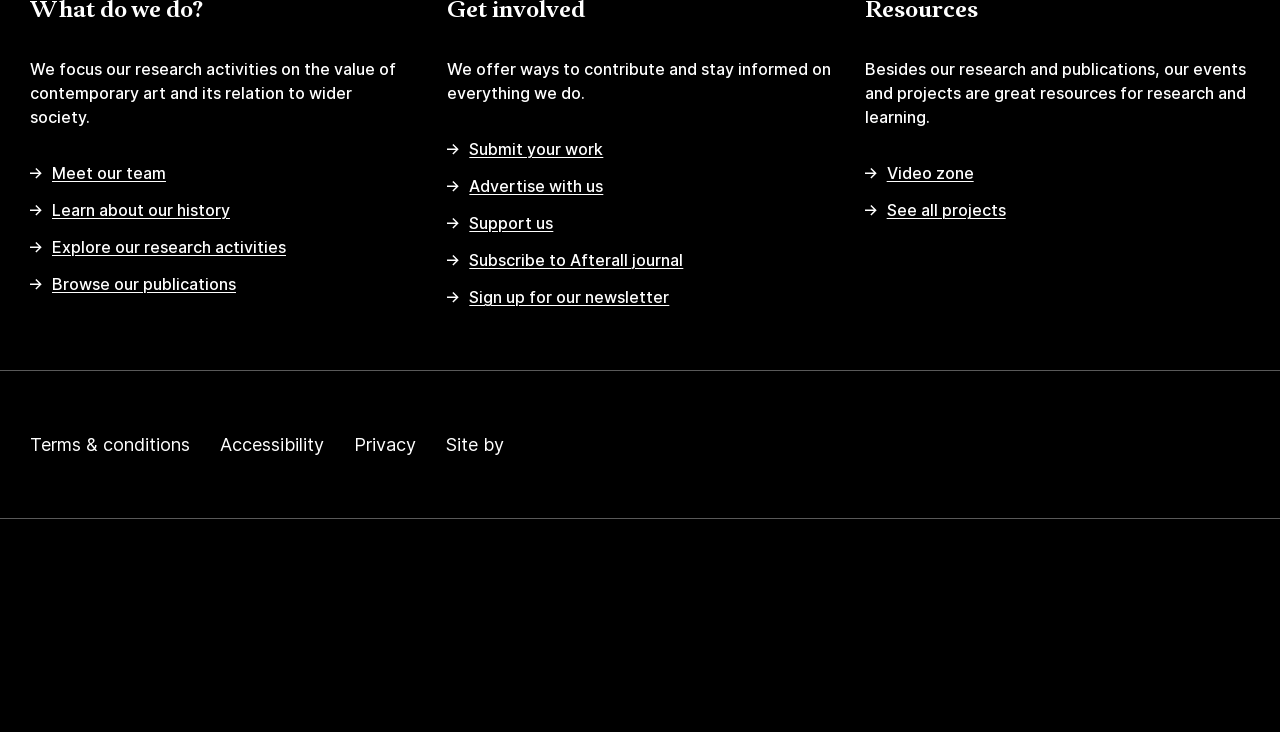Specify the bounding box coordinates of the region I need to click to perform the following instruction: "Learn about our history". The coordinates must be four float numbers in the range of 0 to 1, i.e., [left, top, right, bottom].

[0.023, 0.271, 0.18, 0.304]